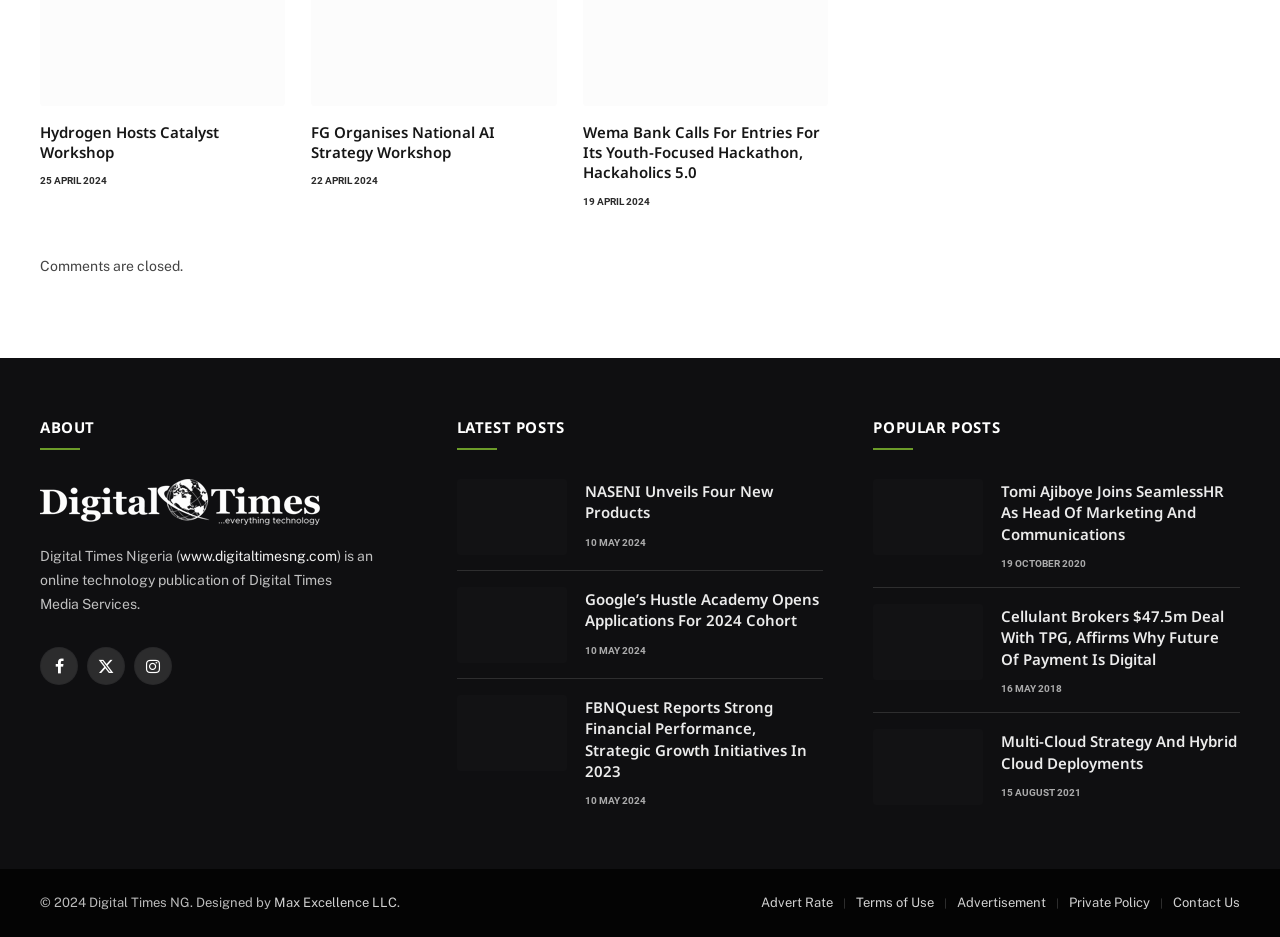Identify the bounding box coordinates of the clickable region to carry out the given instruction: "Click on the 'Hydrogen Hosts Catalyst Workshop' link".

[0.031, 0.13, 0.223, 0.173]